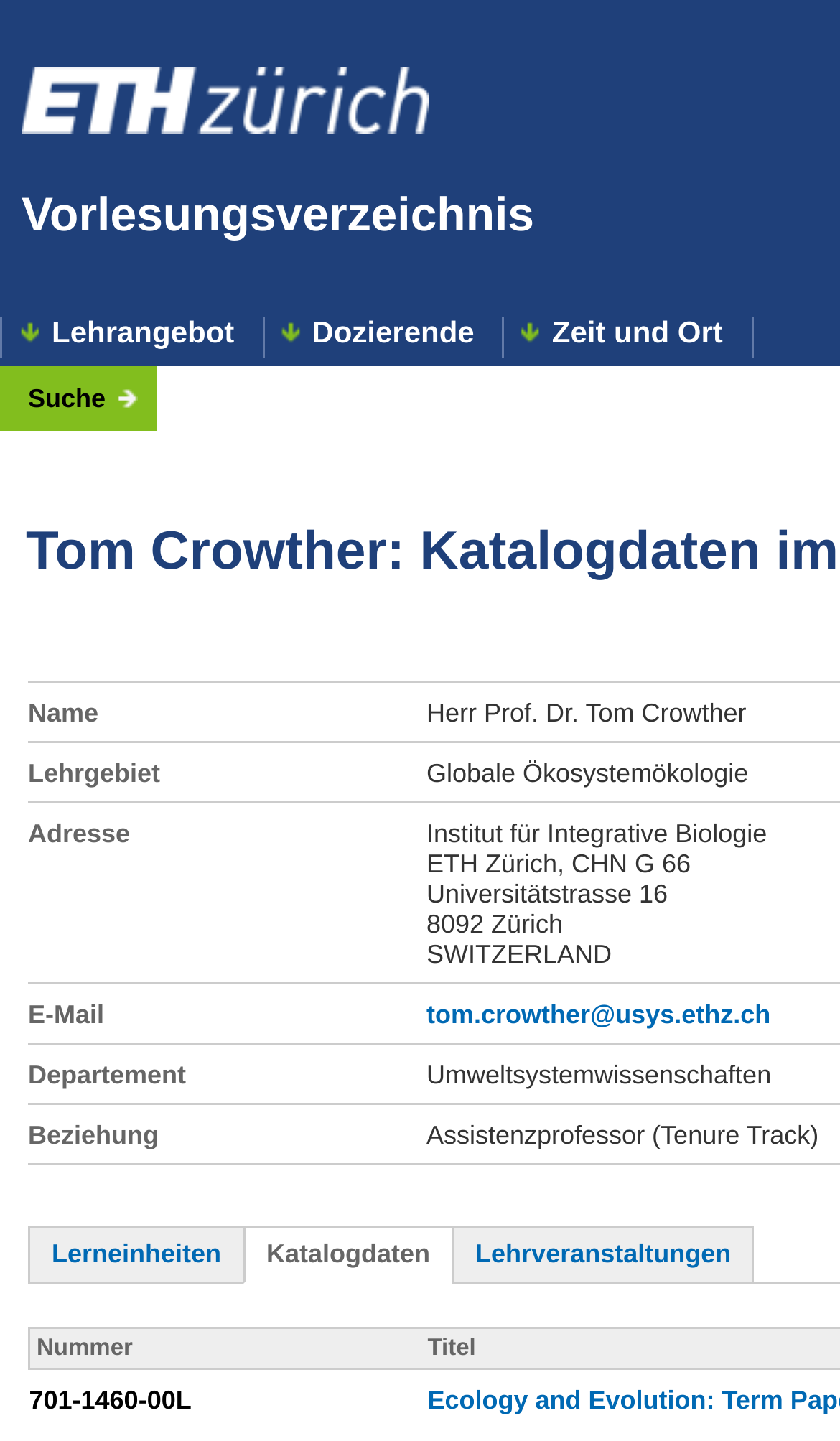Based on the description "alt="ETH Homepage"", find the bounding box of the specified UI element.

[0.026, 0.046, 0.51, 0.097]